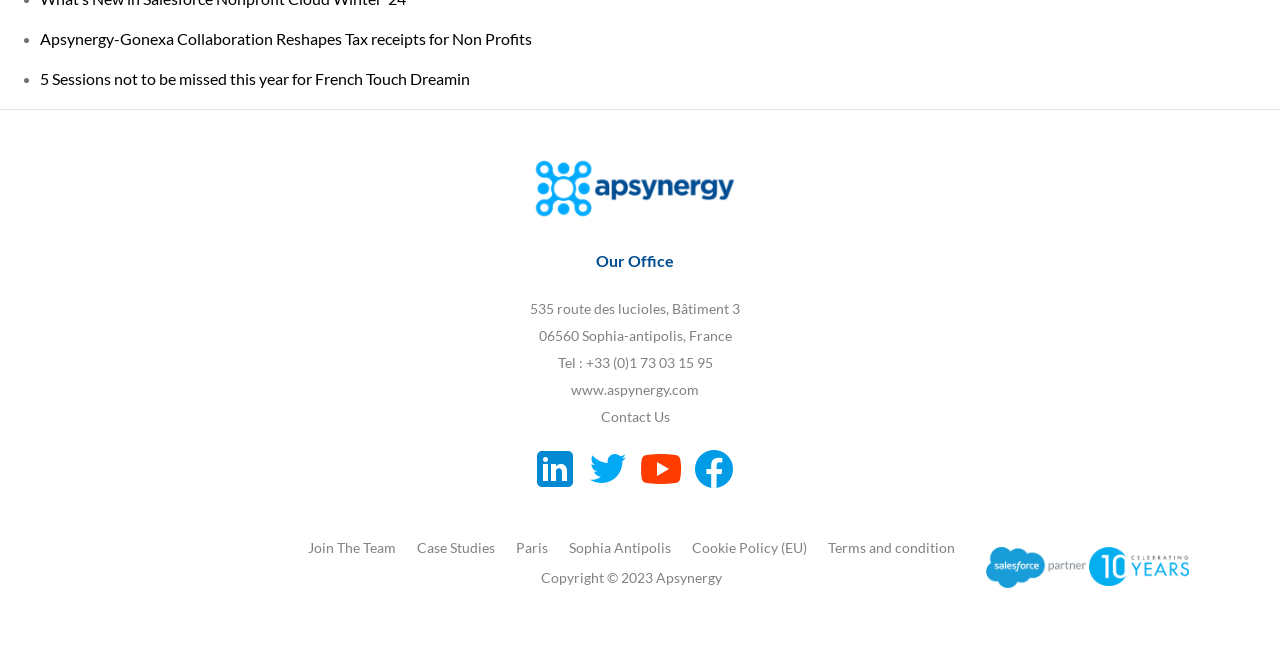Determine the bounding box coordinates for the region that must be clicked to execute the following instruction: "Explore the Case Studies page".

[0.325, 0.832, 0.386, 0.858]